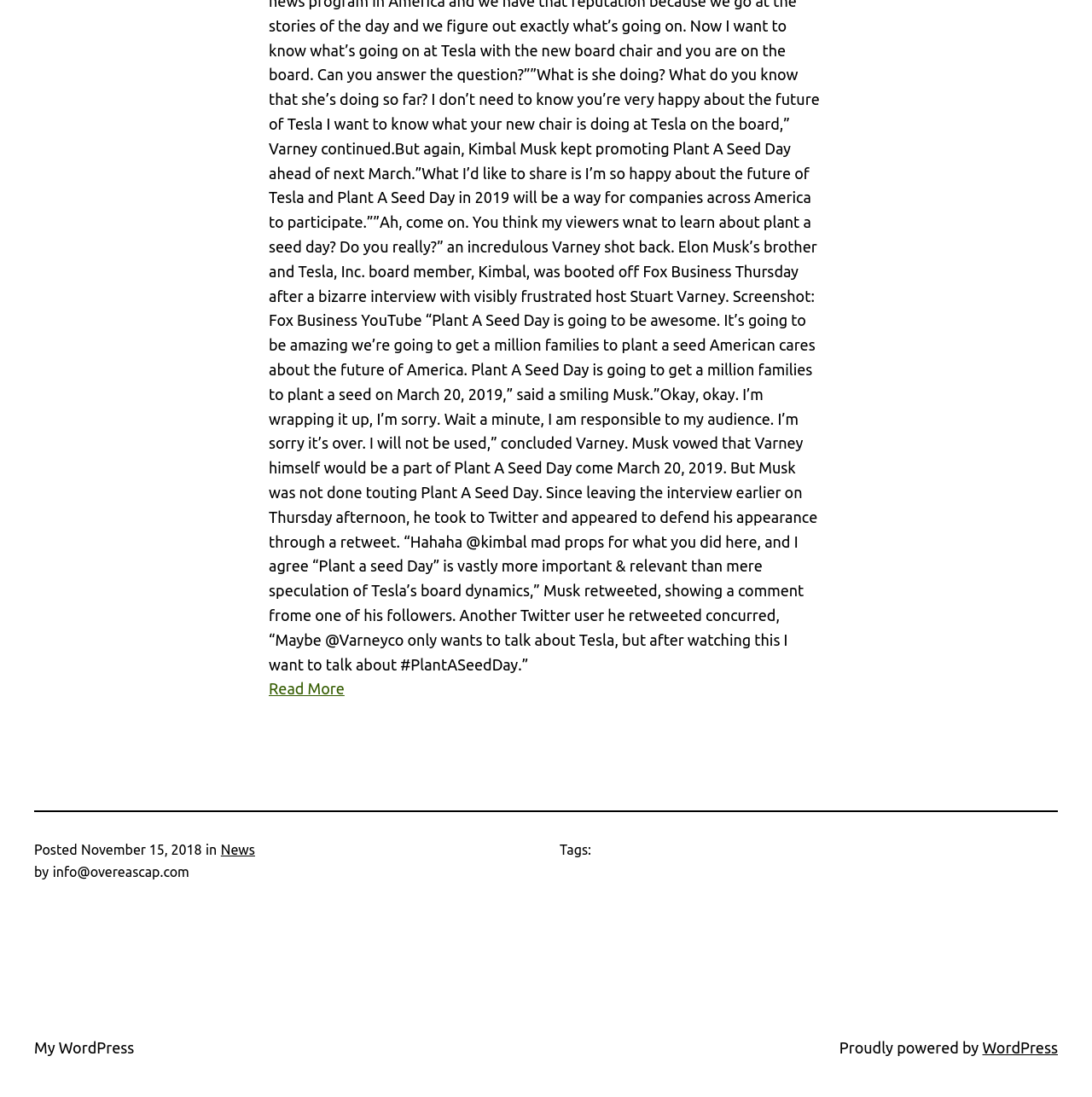What is the category of the article?
Please provide a detailed and thorough answer to the question.

I found the category by looking at the 'in' section, which is located next to the 'Posted' section. The category is written as 'News'.